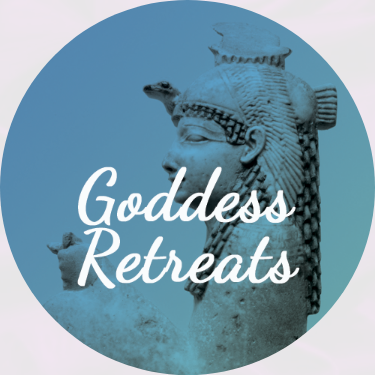What is the subject of the stone sculpture in the image?
Look at the image and respond with a one-word or short phrase answer.

a goddess